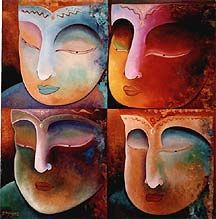Provide a short answer using a single word or phrase for the following question: 
How many Buddha faces are depicted in the artwork?

Four